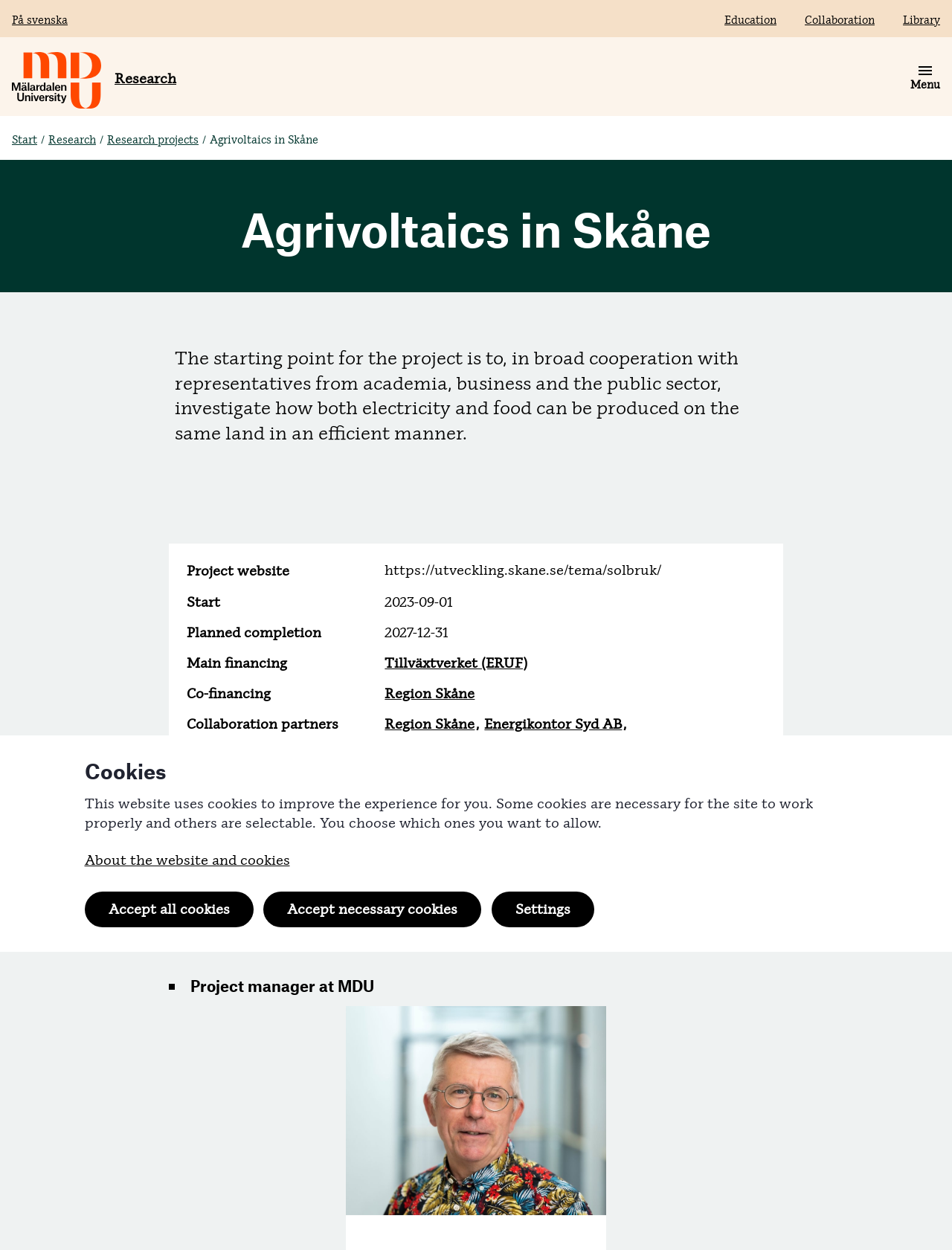Identify the bounding box coordinates of the clickable region required to complete the instruction: "Click the 'Education' link". The coordinates should be given as four float numbers within the range of 0 and 1, i.e., [left, top, right, bottom].

[0.761, 0.011, 0.816, 0.021]